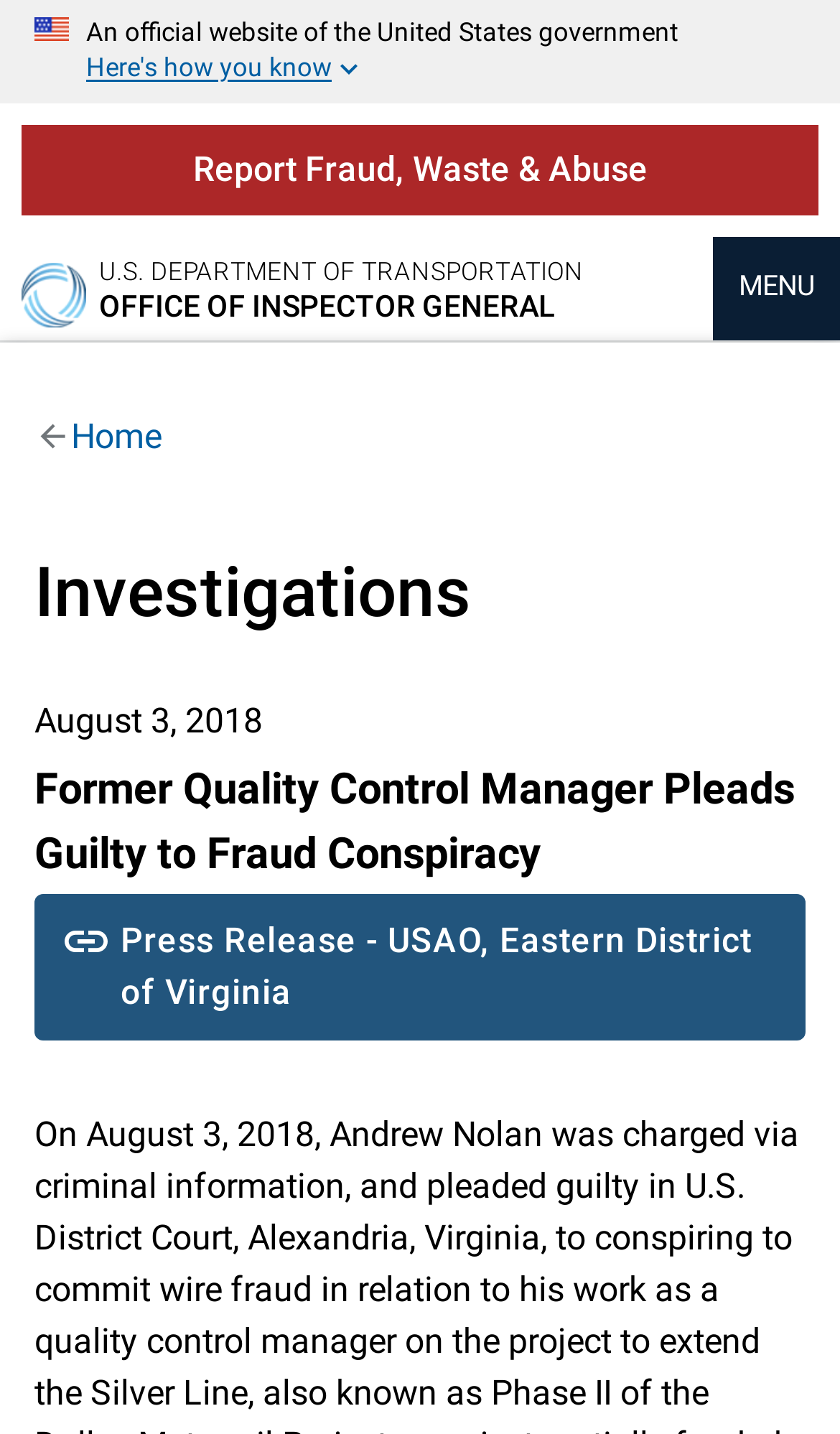Determine the bounding box coordinates for the UI element matching this description: "Byrdstown Logo".

None